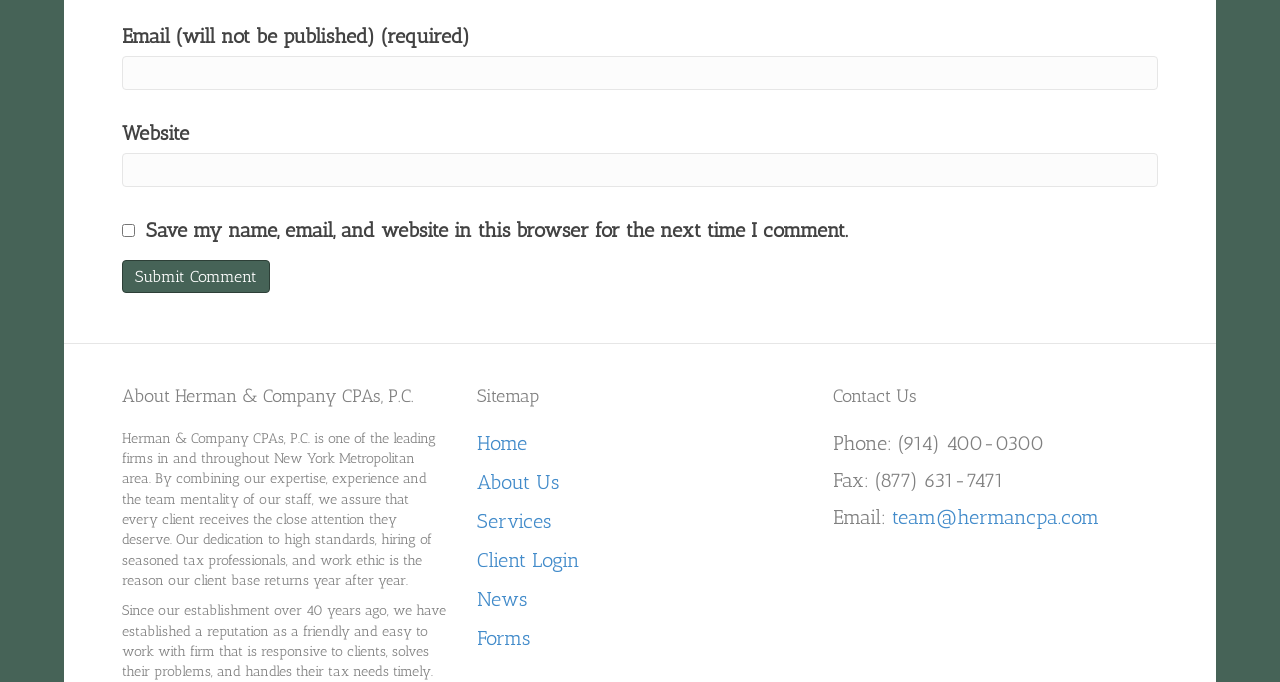Please respond to the question using a single word or phrase:
What is the name of the company?

Herman & Company CPAs, P.C.